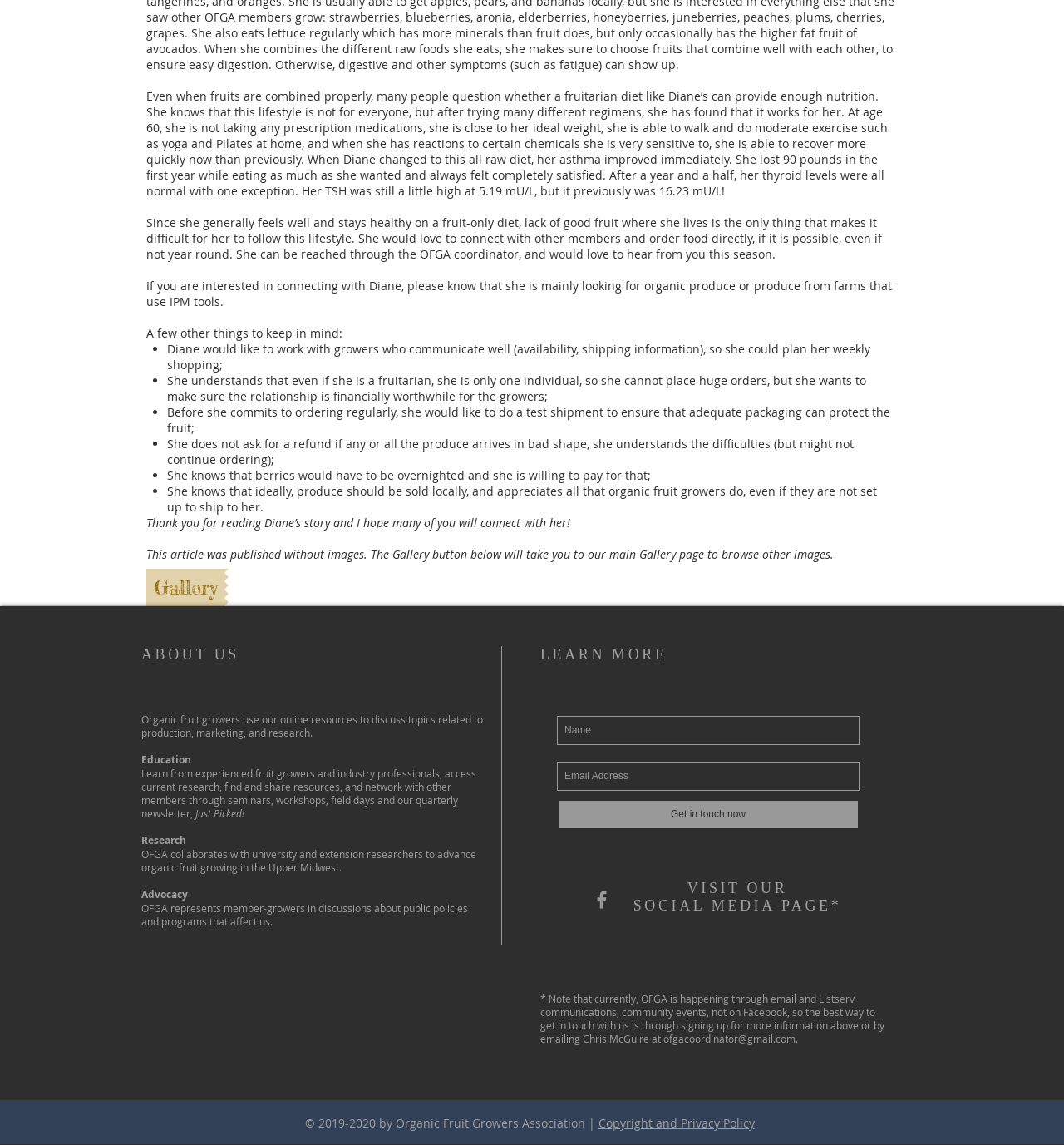Using the webpage screenshot, locate the HTML element that fits the following description and provide its bounding box: "Get in touch now".

[0.523, 0.698, 0.808, 0.725]